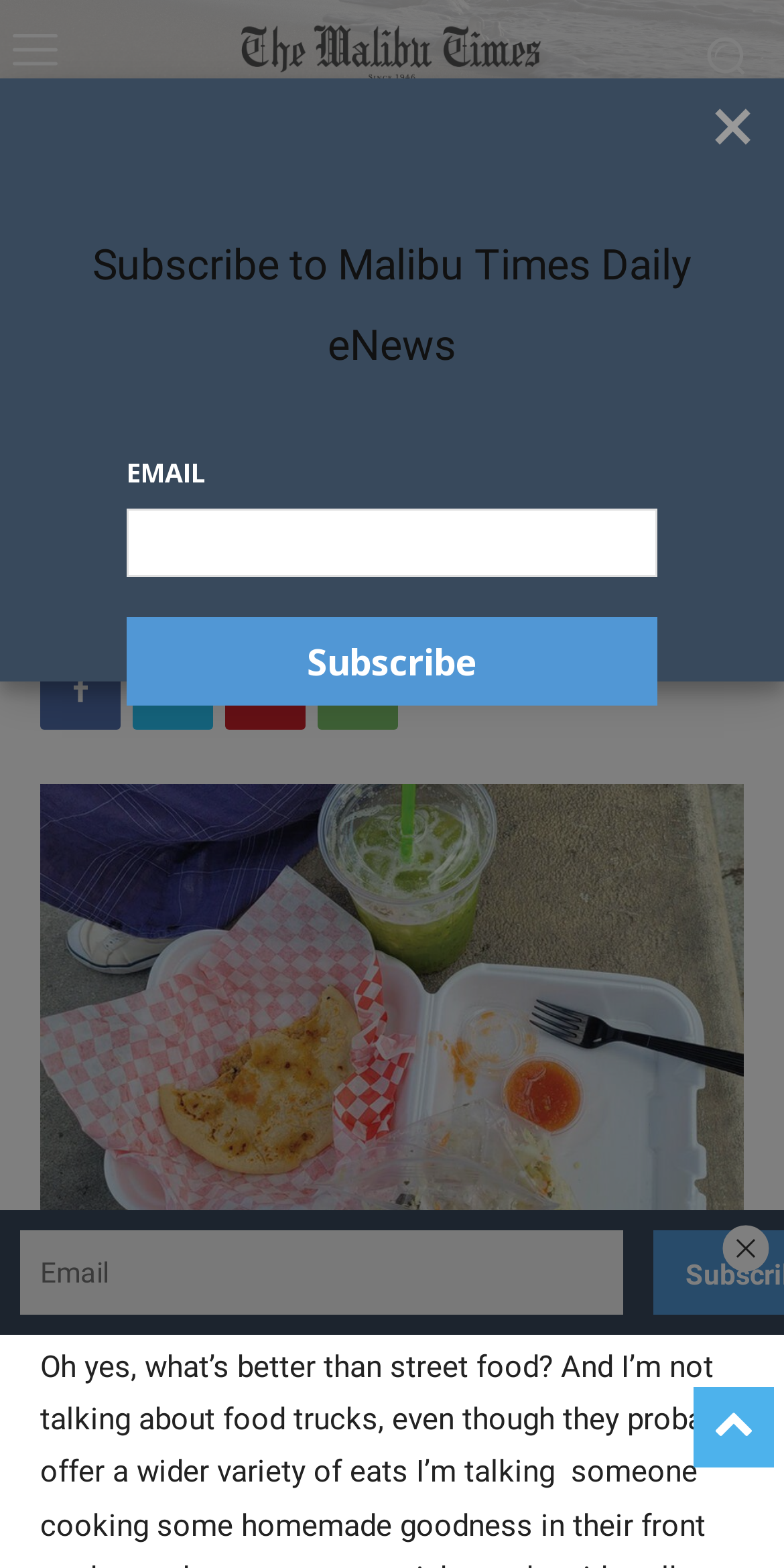Predict the bounding box of the UI element based on this description: "Chapter 1".

None